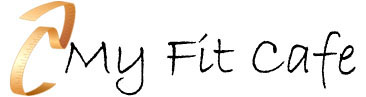Explain the scene depicted in the image, including all details.

The image features a logo for "My Fit Cafe," which stylishly combines a modern aesthetic with elements that suggest health and wellness. The design prominently displays the name in an elegant, handwritten font, conveying a friendly and inviting atmosphere. Accompanying the text is a stylized graphic resembling a measuring tape, symbolizing fitness and healthy living. The logo uses a warm, golden color for the tape, contrasting beautifully with the black text, enhancing its visibility and appeal. This logo effectively captures the essence of a café focused on health, fitness, and community engagement.